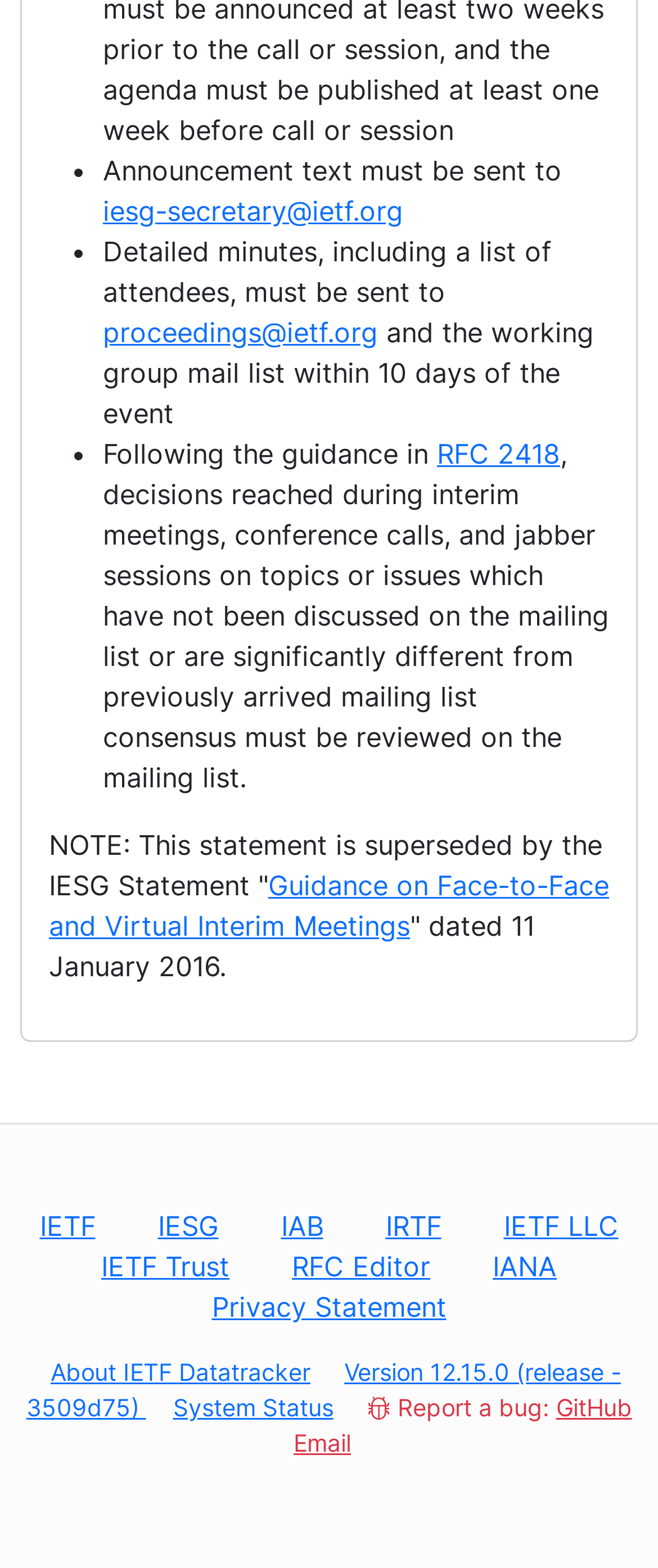How can a bug be reported?
Provide a thorough and detailed answer to the question.

The webpage has a section at the bottom with a link to report a bug, which provides two options: GitHub and Email, implying that a bug can be reported through either of these two channels.